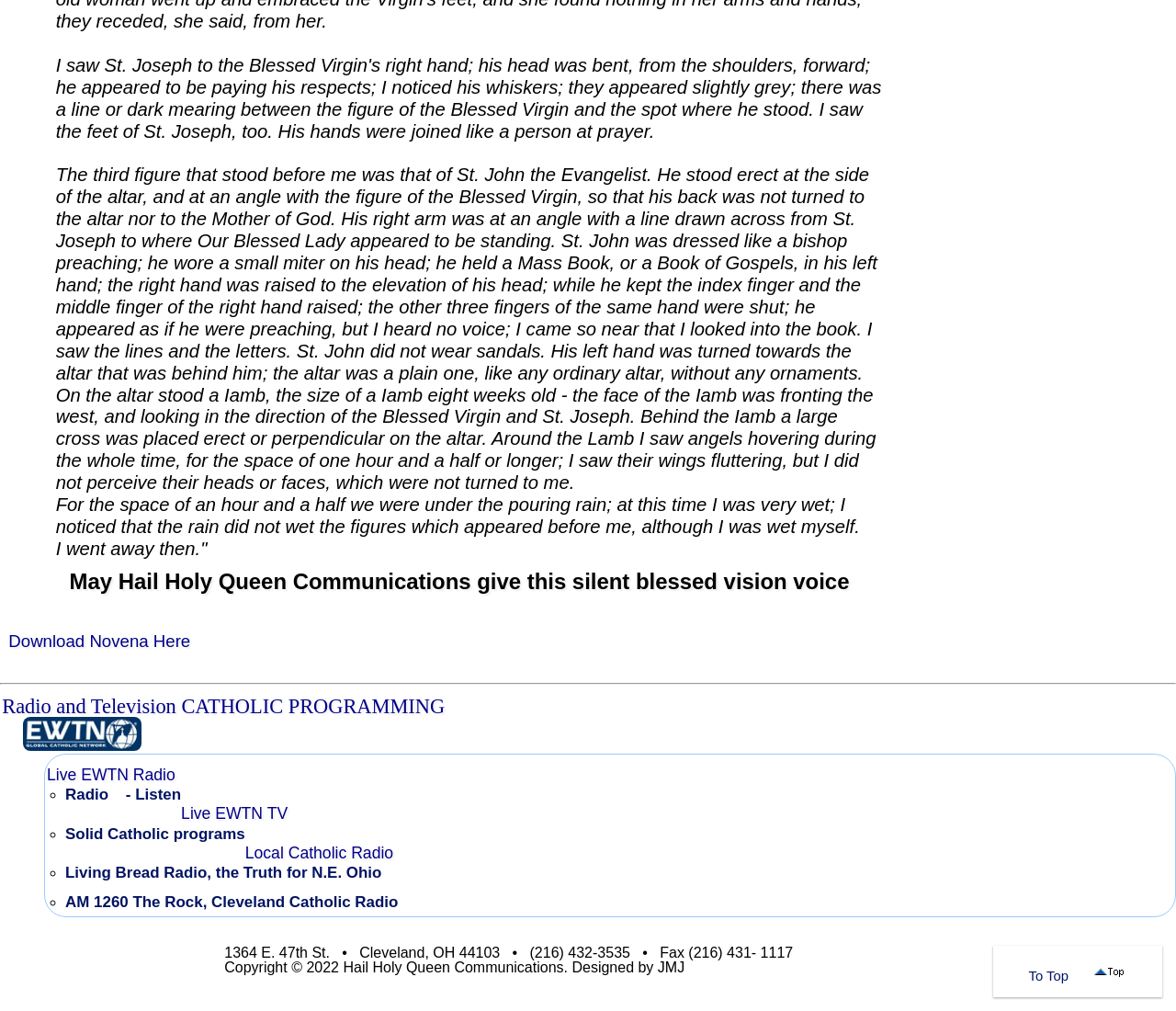Provide the bounding box coordinates for the UI element that is described as: "To Top".

[0.875, 0.958, 0.912, 0.973]